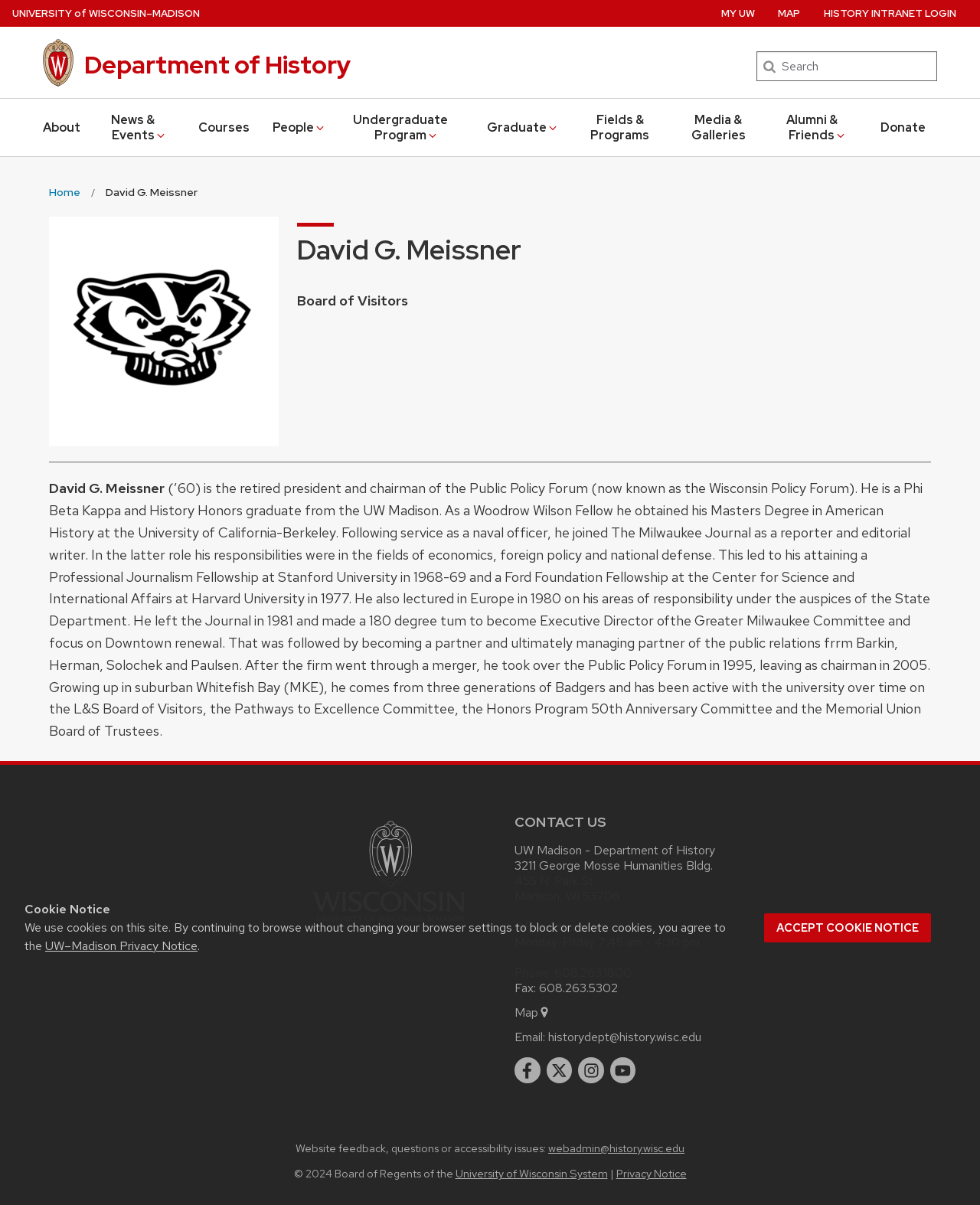Construct a comprehensive caption that outlines the webpage's structure and content.

This webpage is about David G. Meissner, a faculty member in the Department of History at the University of Wisconsin-Madison. At the top of the page, there is a cookie notice dialog with a heading, a brief description, and an "Accept cookie notice" button. Below the cookie notice, there are links to skip to the main content, the University of Wisconsin-Madison home page, and the Department of History.

The main navigation menu is divided into two sections: the main menu and the secondary menu. The main menu has links to "About", "News & Events", "Courses", "People", "Undergraduate Program", "Graduate", "Fields & Programs", "Media & Galleries", "Alumni & Friends", and "Donate". The secondary menu has links to "MY UW", "MAP", and "HISTORY INTRANET LOGIN".

The main content area is divided into two sections. The first section has a heading with David G. Meissner's name, followed by a brief description of his position title and affiliation with the Board of Visitors. Below this, there is an image of Bucky, the University of Wisconsin-Madison mascot. The second section has a long paragraph describing David G. Meissner's biography, including his education, career, and achievements.

At the bottom of the page, there is a site footer content area with links to the main university website, contact information for the Department of History, and social media links. The contact information includes the department's address, phone number, fax number, and email address. There is also a link to provide website feedback, questions, or accessibility issues. Finally, there is a copyright notice and a link to the University of Wisconsin System's privacy notice.